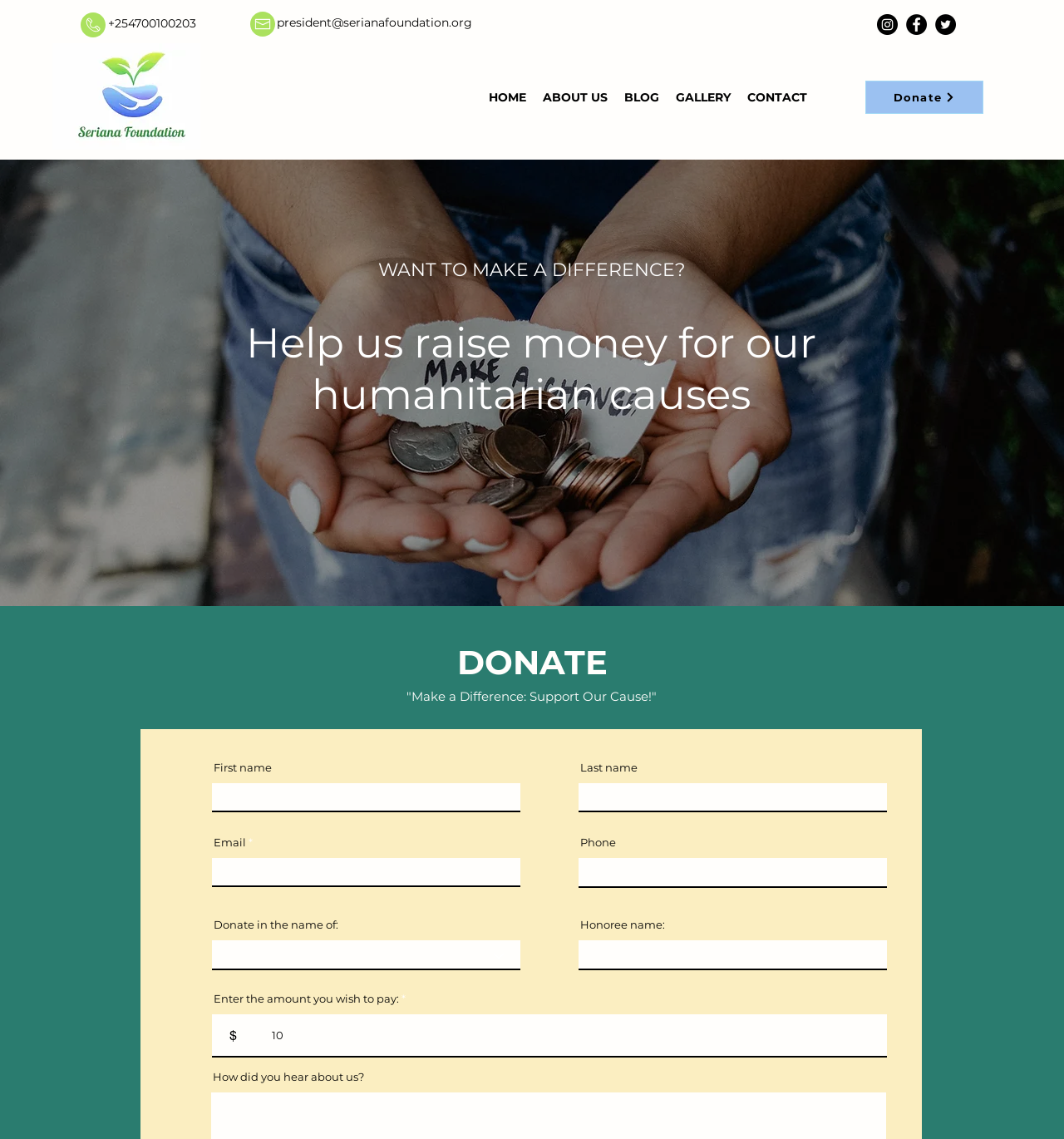Examine the image and give a thorough answer to the following question:
What is the image description at the bottom of the page?

I found the image description by looking at the image element with the text 'Image by Katt Yukawa', which is located at the bottom of the page.